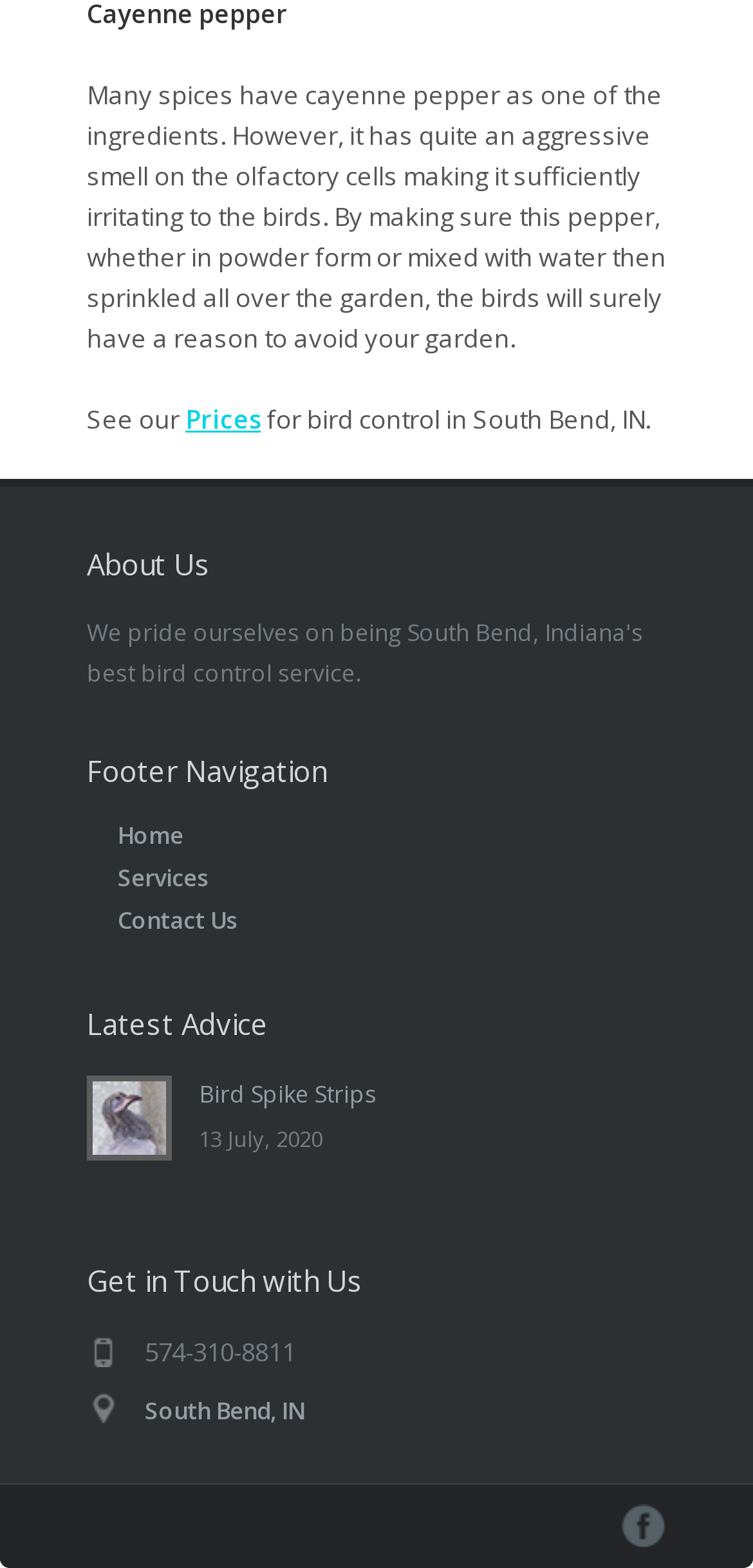Given the element description Contact Us, predict the bounding box coordinates for the UI element in the webpage screenshot. The format should be (top-left x, top-left y, bottom-right x, bottom-right y), and the values should be between 0 and 1.

[0.156, 0.577, 0.315, 0.598]